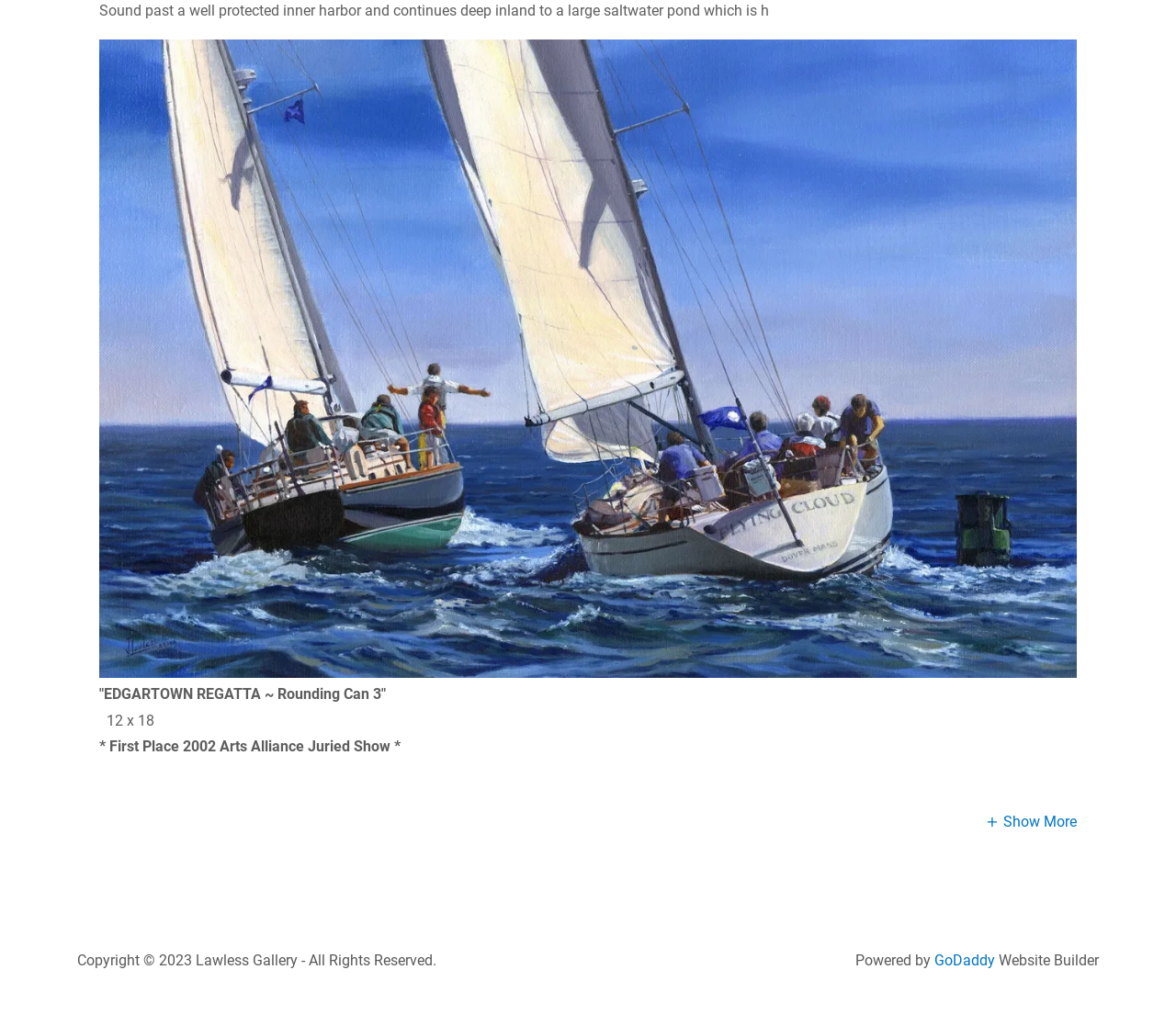From the given element description: "GoDaddy", find the bounding box for the UI element. Provide the coordinates as four float numbers between 0 and 1, in the order [left, top, right, bottom].

[0.795, 0.928, 0.846, 0.945]